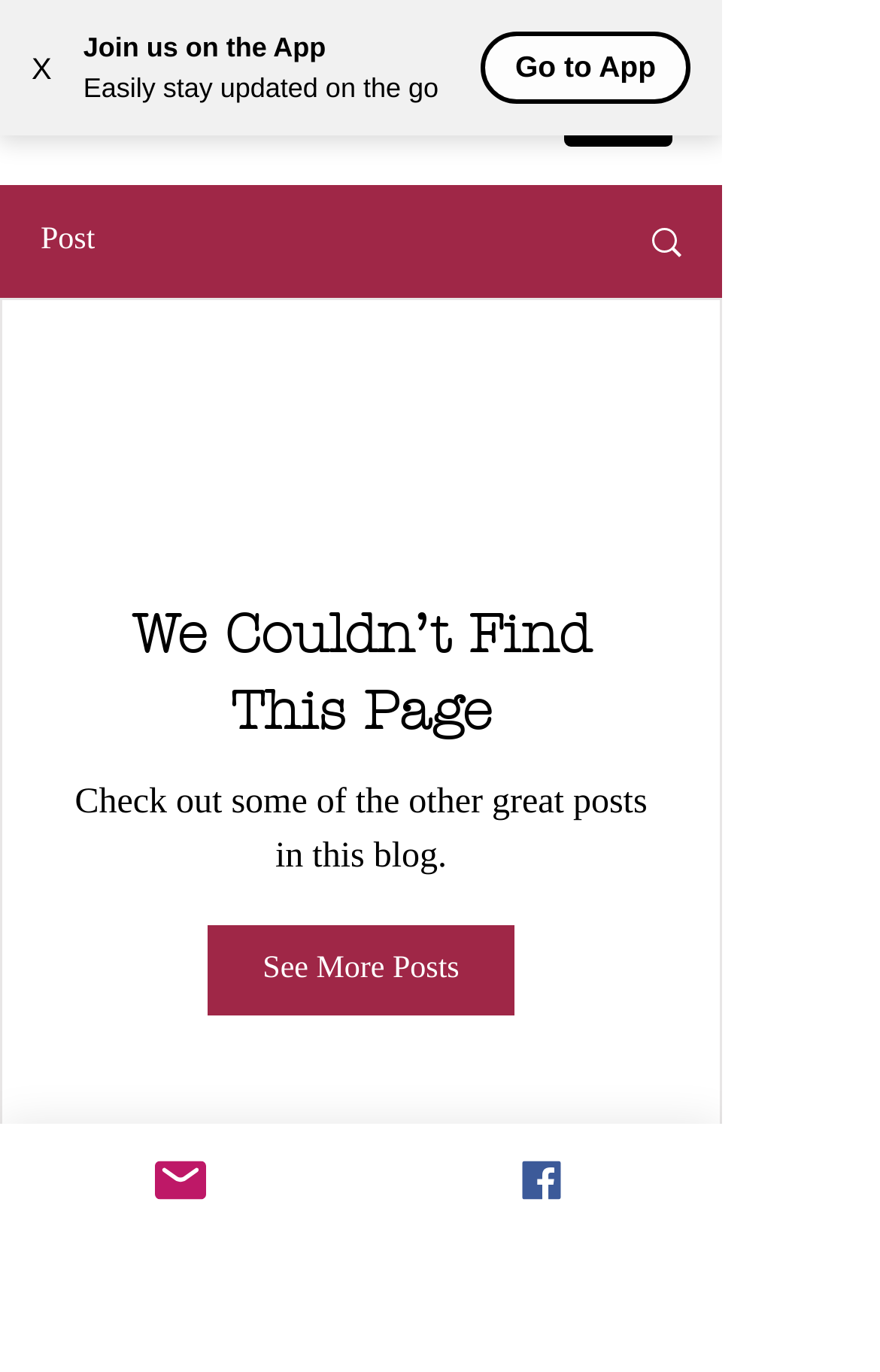Utilize the details in the image to thoroughly answer the following question: What social media platform is represented by the image with coordinates [0.082, 0.059, 0.144, 0.099]?

The image with coordinates [0.082, 0.059, 0.144, 0.099] is a Facebook icon, indicating that the social media platform represented is Facebook.